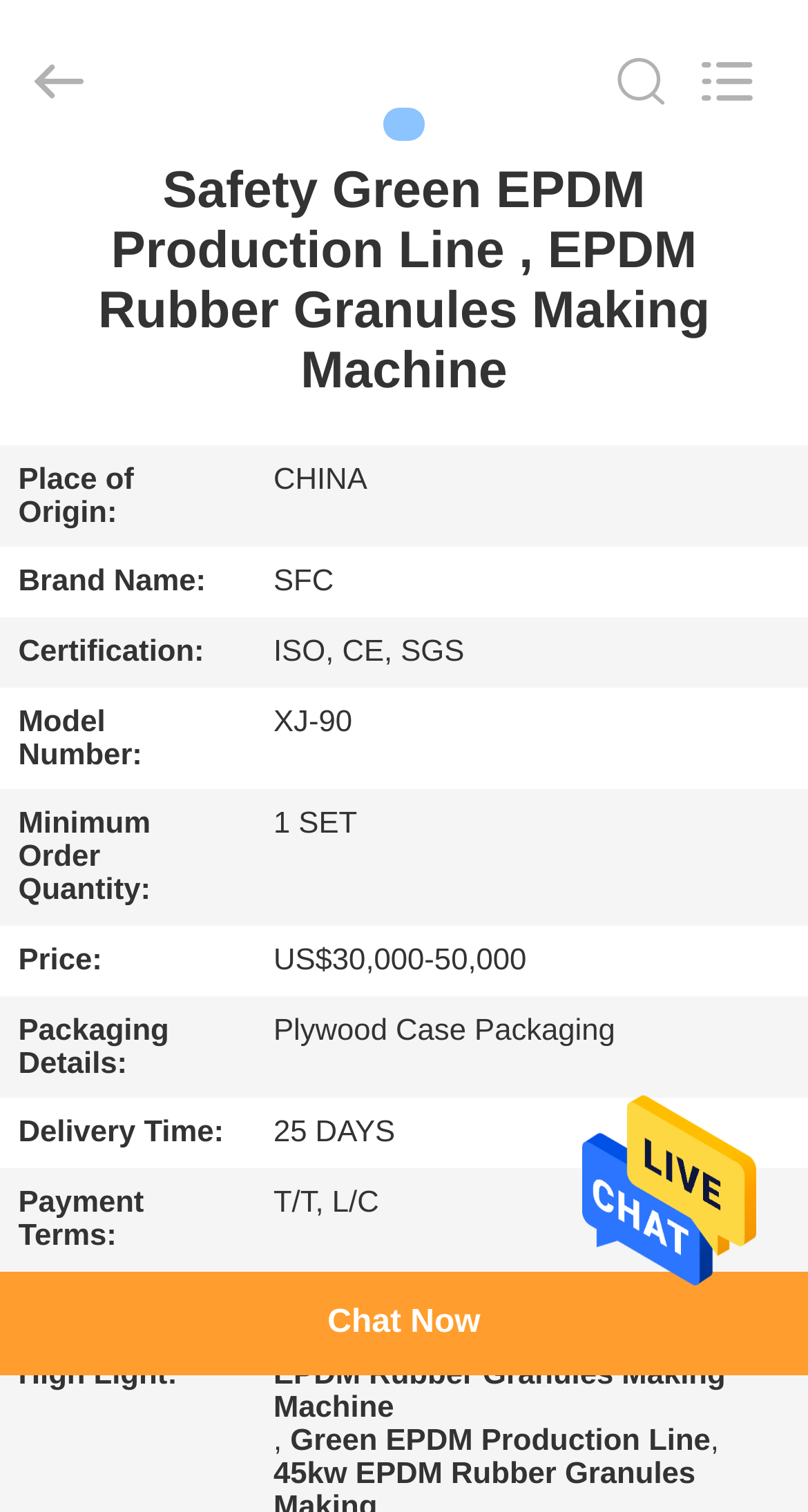Generate a thorough caption that explains the contents of the webpage.

This webpage is about a product called "Safety Green EPDM Production Line, EPDM Rubber Granules Making Machine" from China. At the top, there is a search box where users can search for what they want. Below the search box, there are several links to different sections of the website, including "HOME", "PRODUCTS", "ABOUT US", "FACTORY TOUR", "QUALITY CONTROL", "CONTACT US", "CHAT NOW", and "NEWS".

Below these links, there is a heading that displays the product name. Underneath the heading, there is a table that provides detailed information about the product, including its place of origin, brand name, certification, model number, minimum order quantity, price, packaging details, delivery time, payment terms, and supply ability.

On the right side of the page, there is a link to "CHAT NOW" and another link with no text. At the bottom of the page, there are two headings, one for "EPDM Rubber Granules Making Machine" and another for "Green EPDM Production Line".